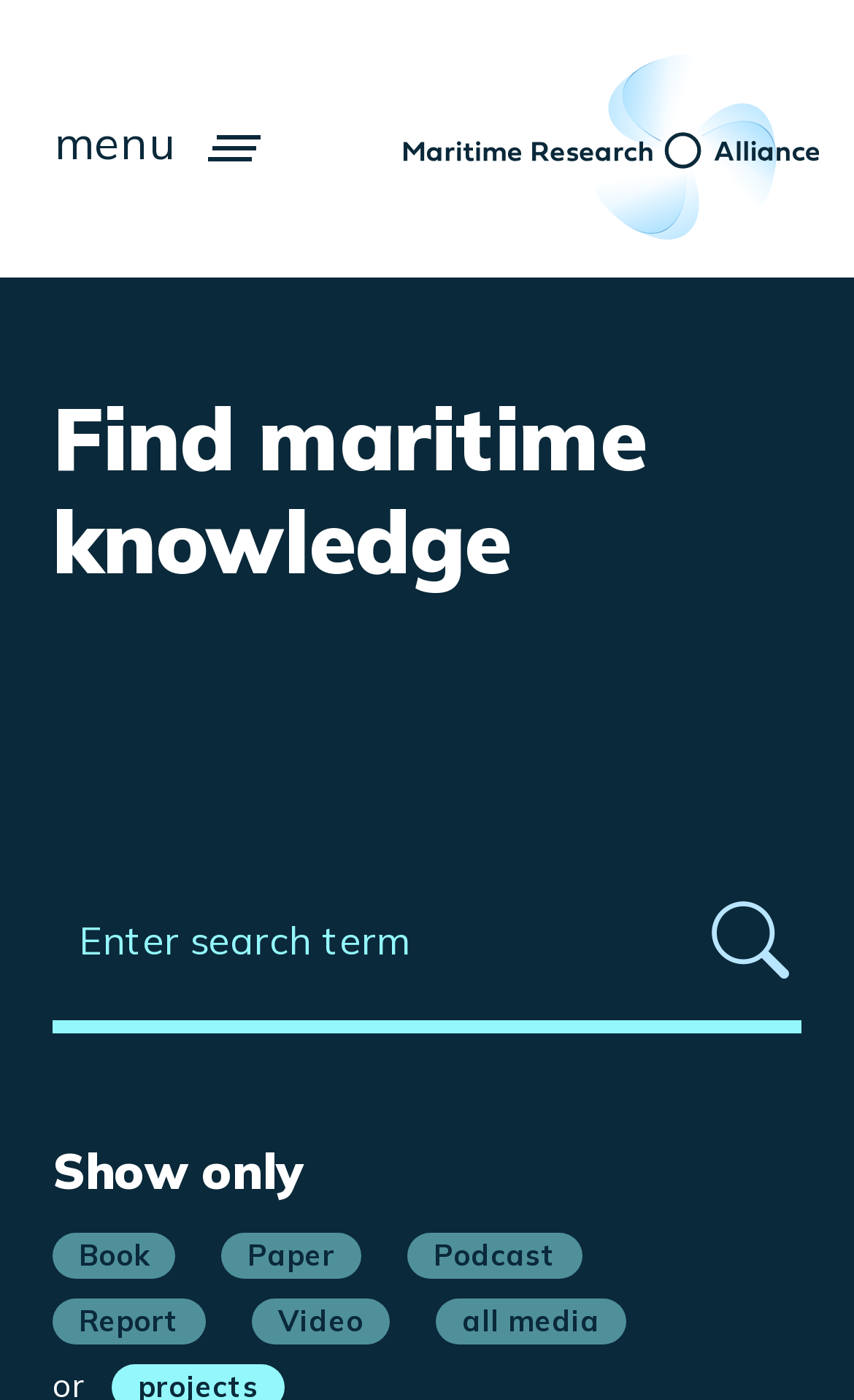Analyze the image and provide a detailed answer to the question: What is the institution associated with the project?

I found the institution associated with the project by looking at the image located below the project description. The image is labeled as 'Technical University of Denmark'.